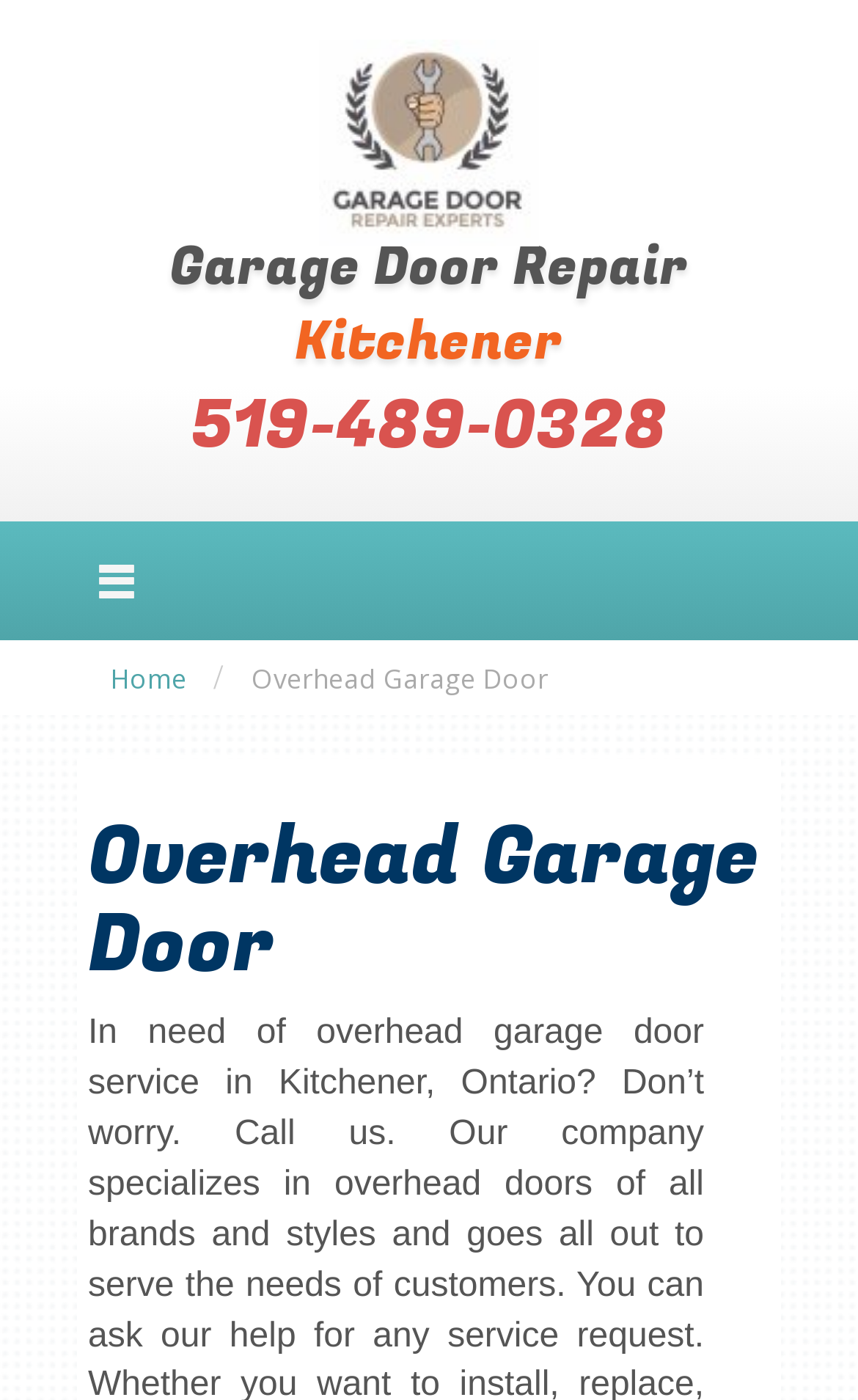For the following element description, predict the bounding box coordinates in the format (top-left x, top-left y, bottom-right x, bottom-right y). All values should be floating point numbers between 0 and 1. Description: Home

[0.128, 0.472, 0.218, 0.498]